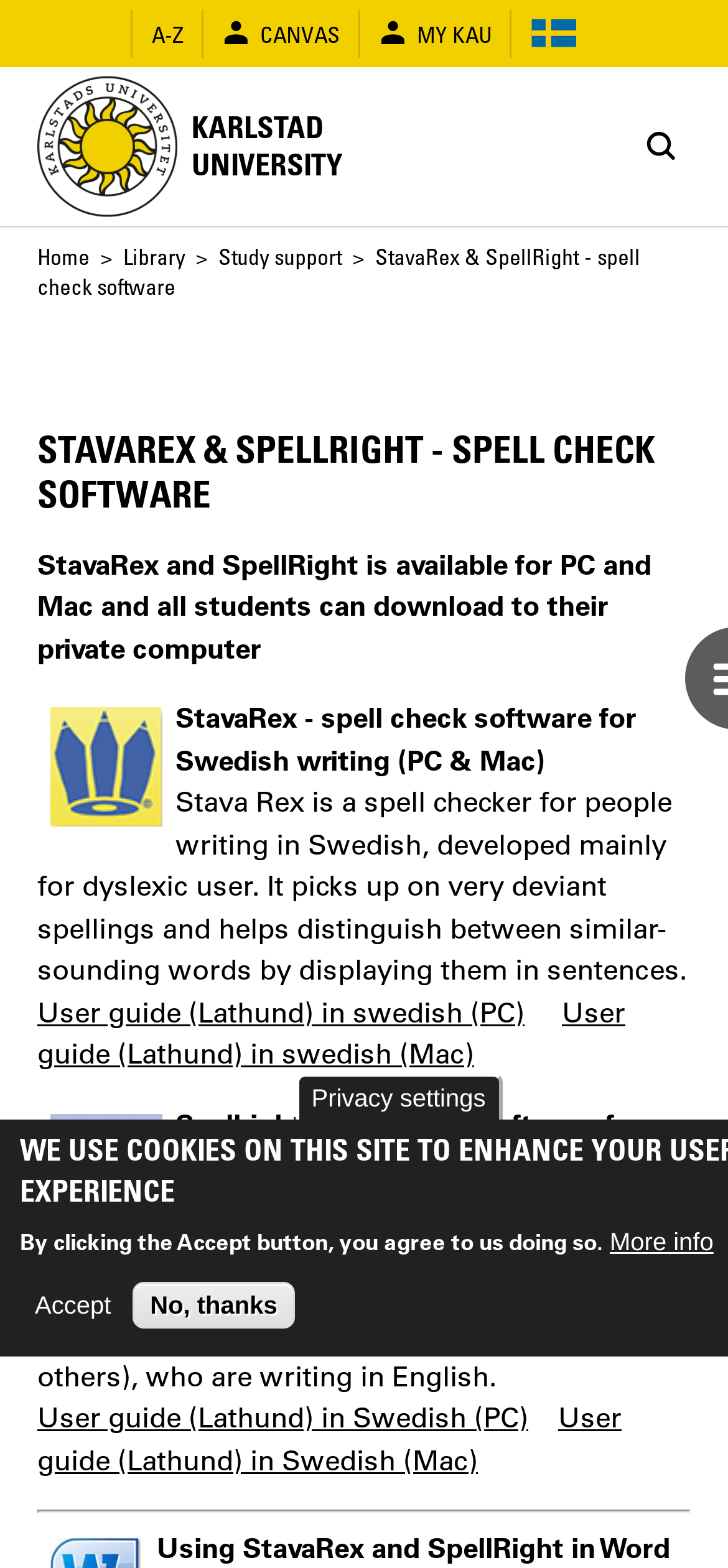What is the purpose of StavaRex?
Please provide a detailed and thorough answer to the question.

I found the answer by reading the text on the webpage, which states that 'StavaRex is a spell checker for people writing in Swedish, developed mainly for dyslexic users.' This indicates that the primary purpose of StavaRex is to assist with spell checking for Swedish writing.